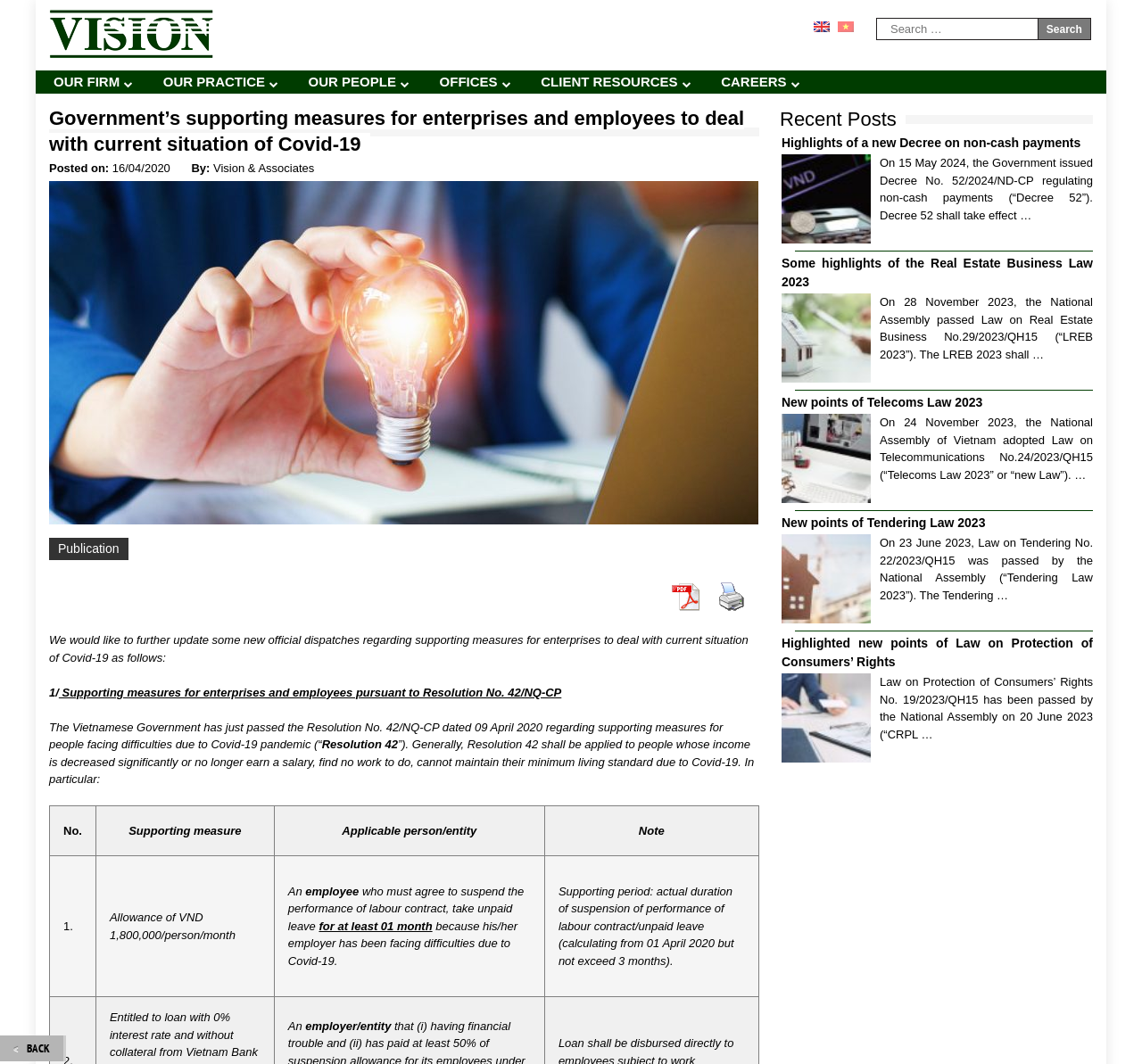Can you specify the bounding box coordinates of the area that needs to be clicked to fulfill the following instruction: "Read about Government’s supporting measures for enterprises and employees to deal with current situation of Covid-19"?

[0.043, 0.1, 0.665, 0.148]